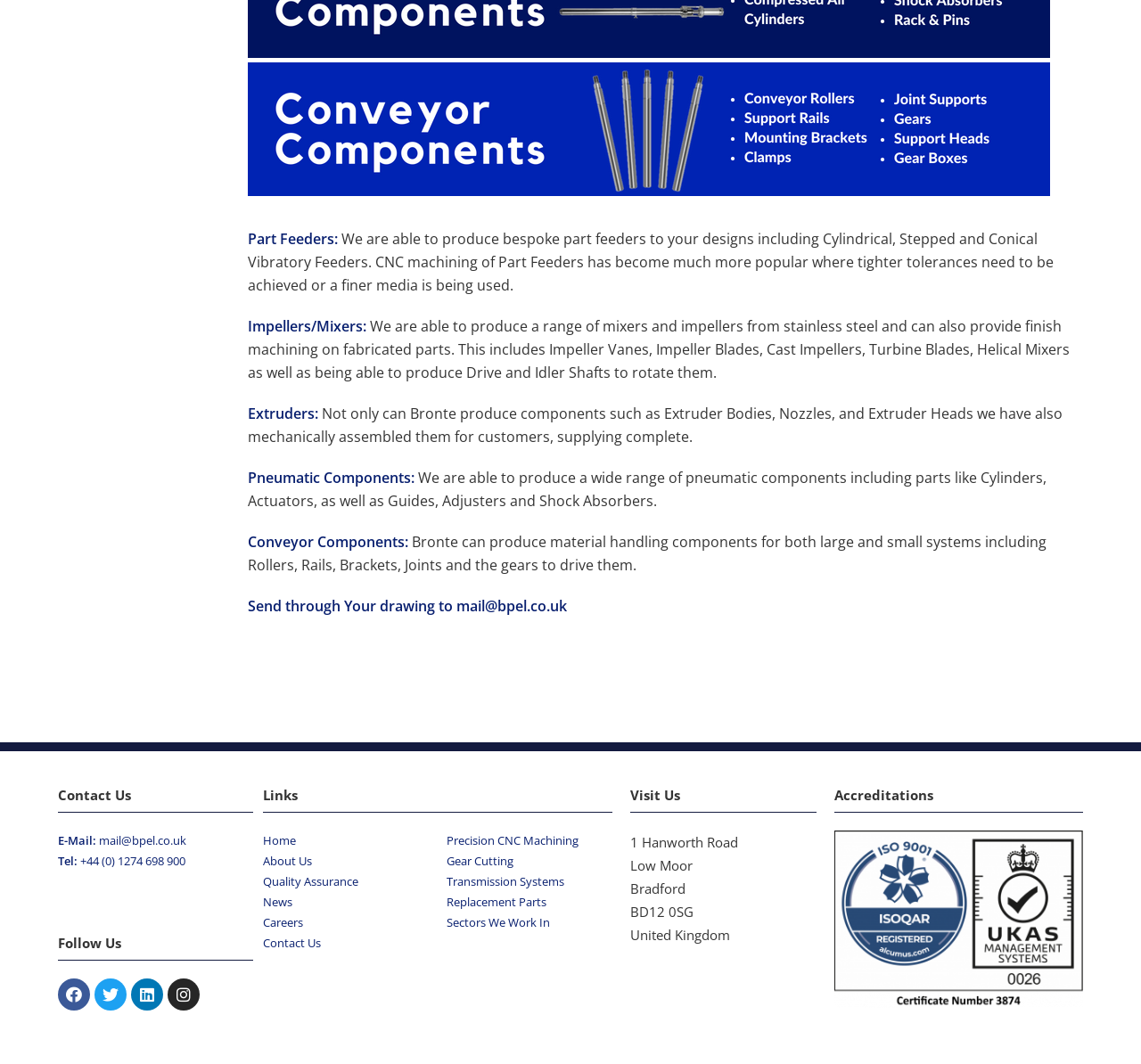Provide a one-word or one-phrase answer to the question:
What is the phone number to contact the company?

+44 (0) 1274 698 900